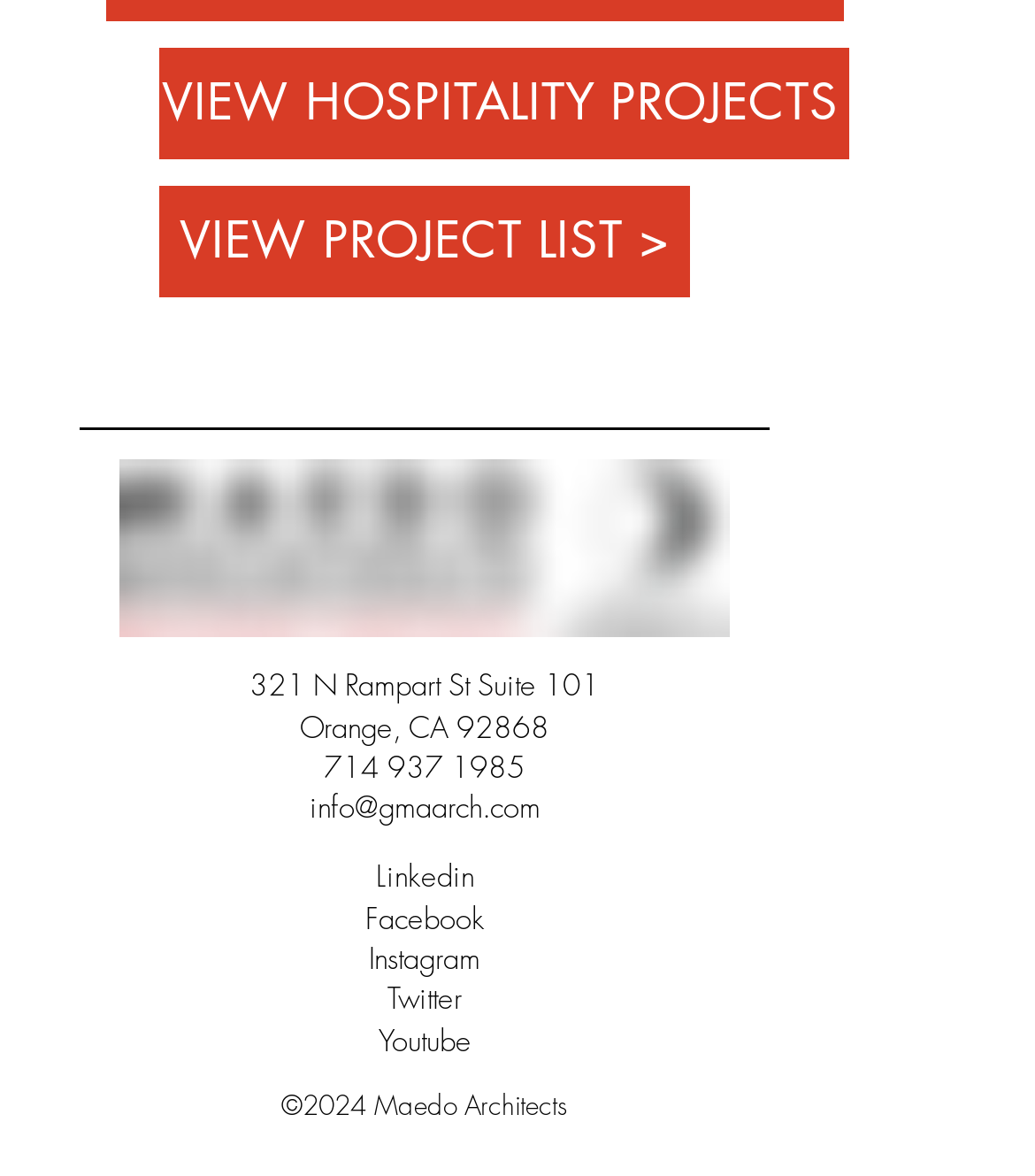Locate the UI element described as follows: "VIEW PROJECT LIST >". Return the bounding box coordinates as four float numbers between 0 and 1 in the order [left, top, right, bottom].

[0.154, 0.158, 0.667, 0.253]